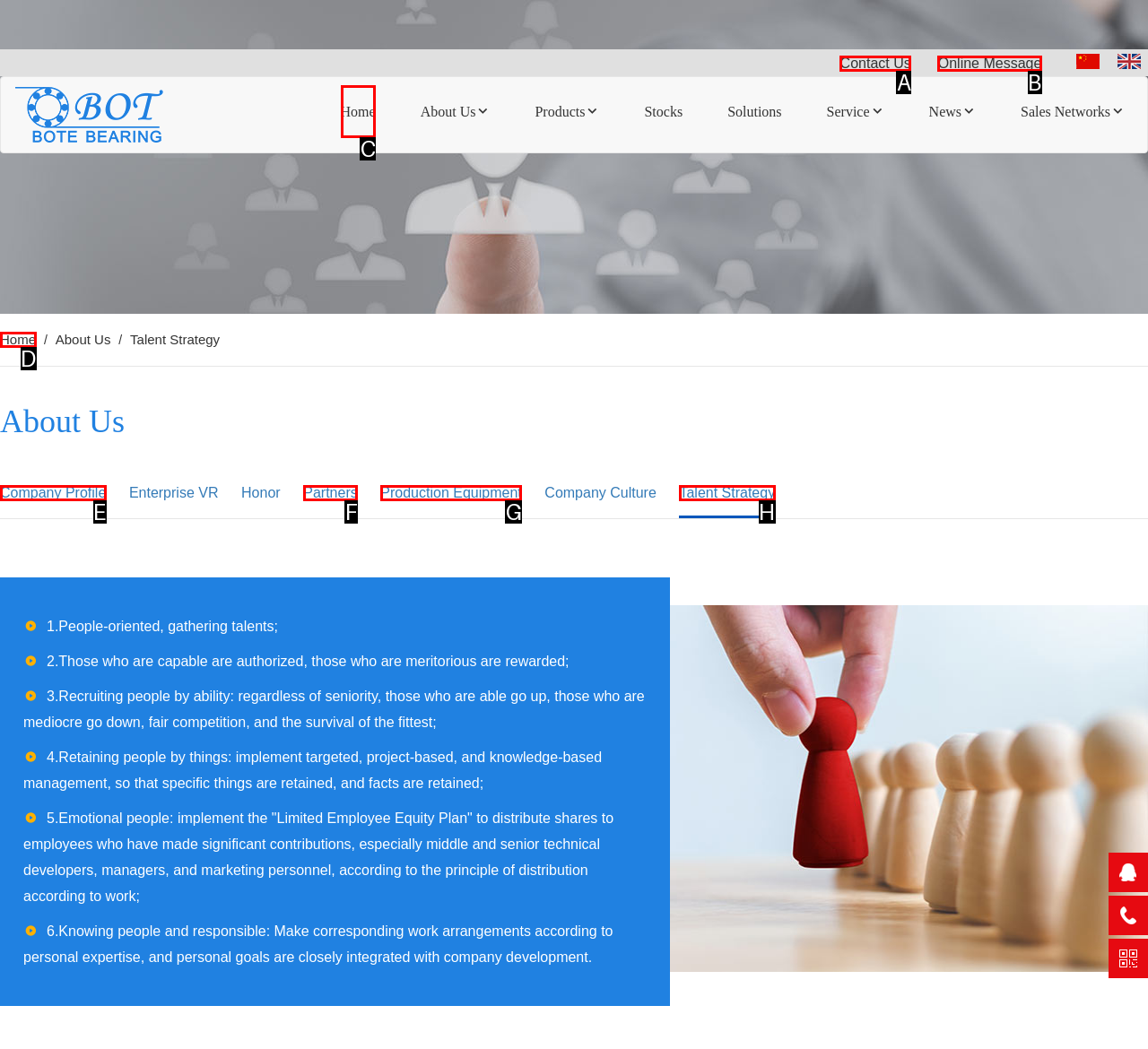Which option should be clicked to execute the following task: Go to Home? Respond with the letter of the selected option.

C